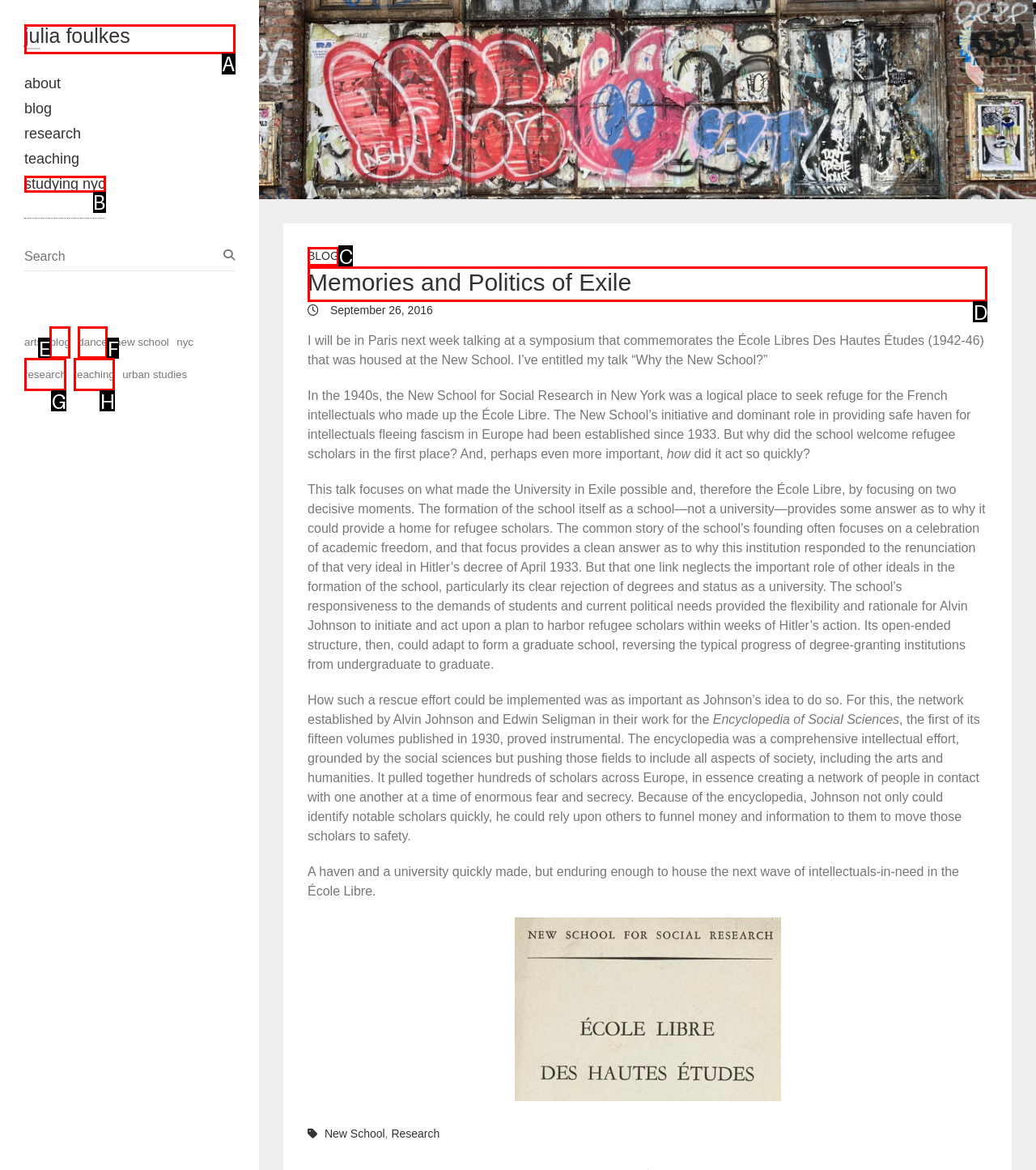Which option should be clicked to execute the task: read the blog post titled 'Memories and Politics of Exile'?
Reply with the letter of the chosen option.

D